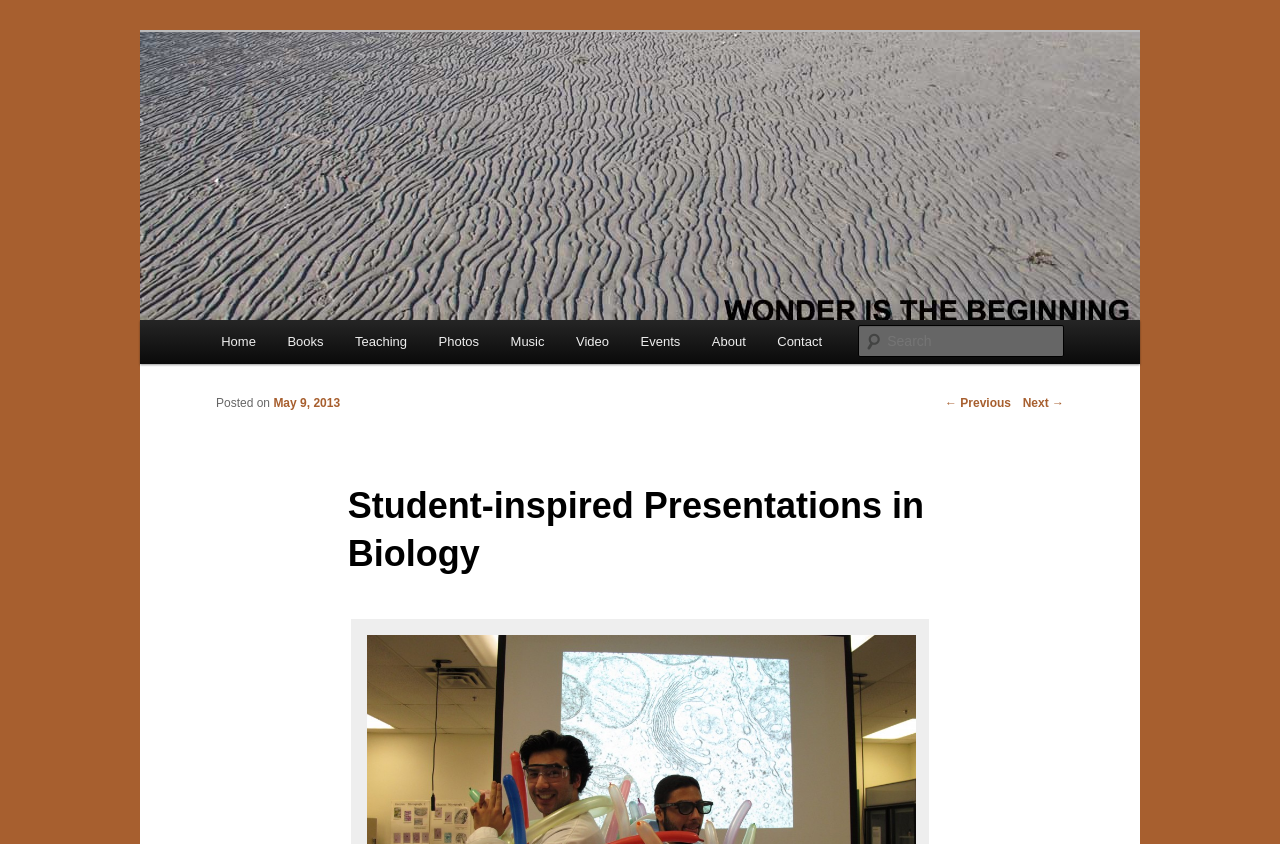What is the author's profession?
Please provide a single word or phrase as your answer based on the image.

Biologist, Educator